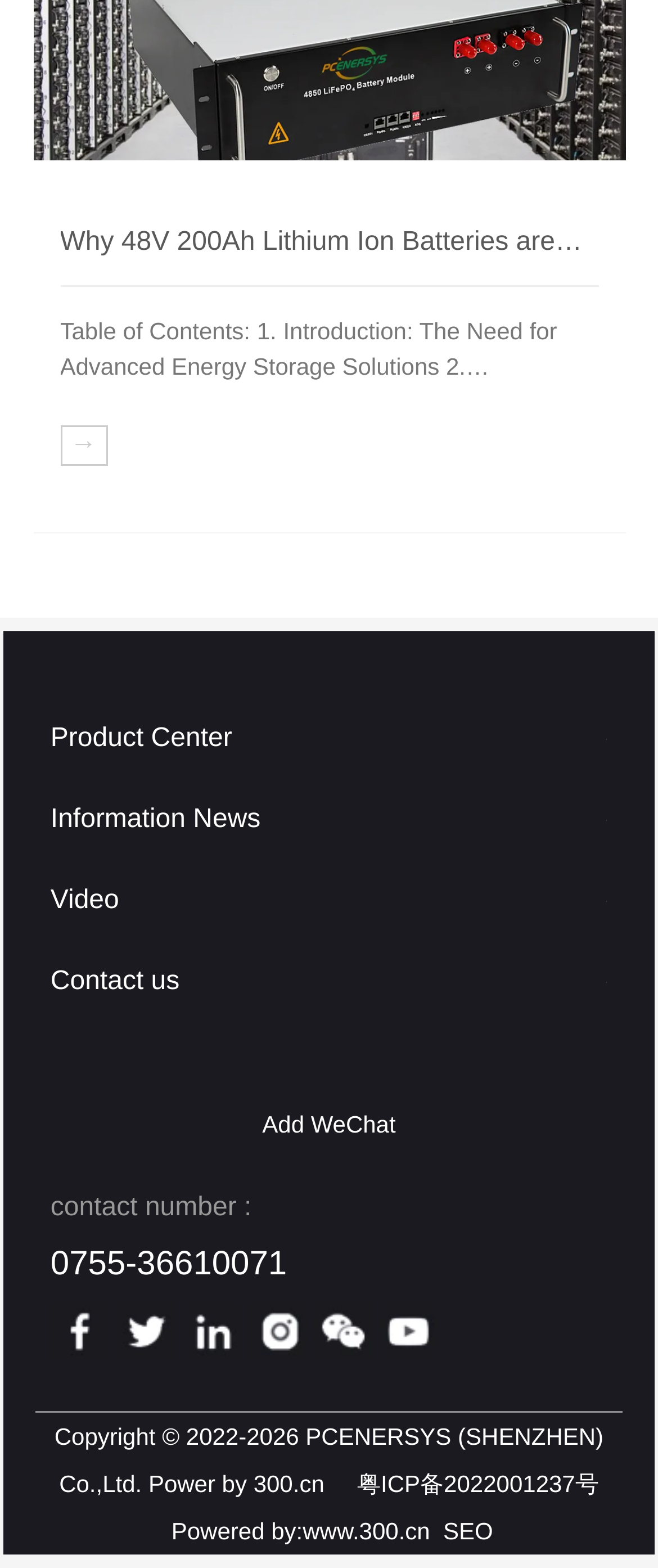Identify the bounding box coordinates of the clickable region required to complete the instruction: "View 'Information News'". The coordinates should be given as four float numbers within the range of 0 and 1, i.e., [left, top, right, bottom].

[0.077, 0.497, 0.396, 0.549]